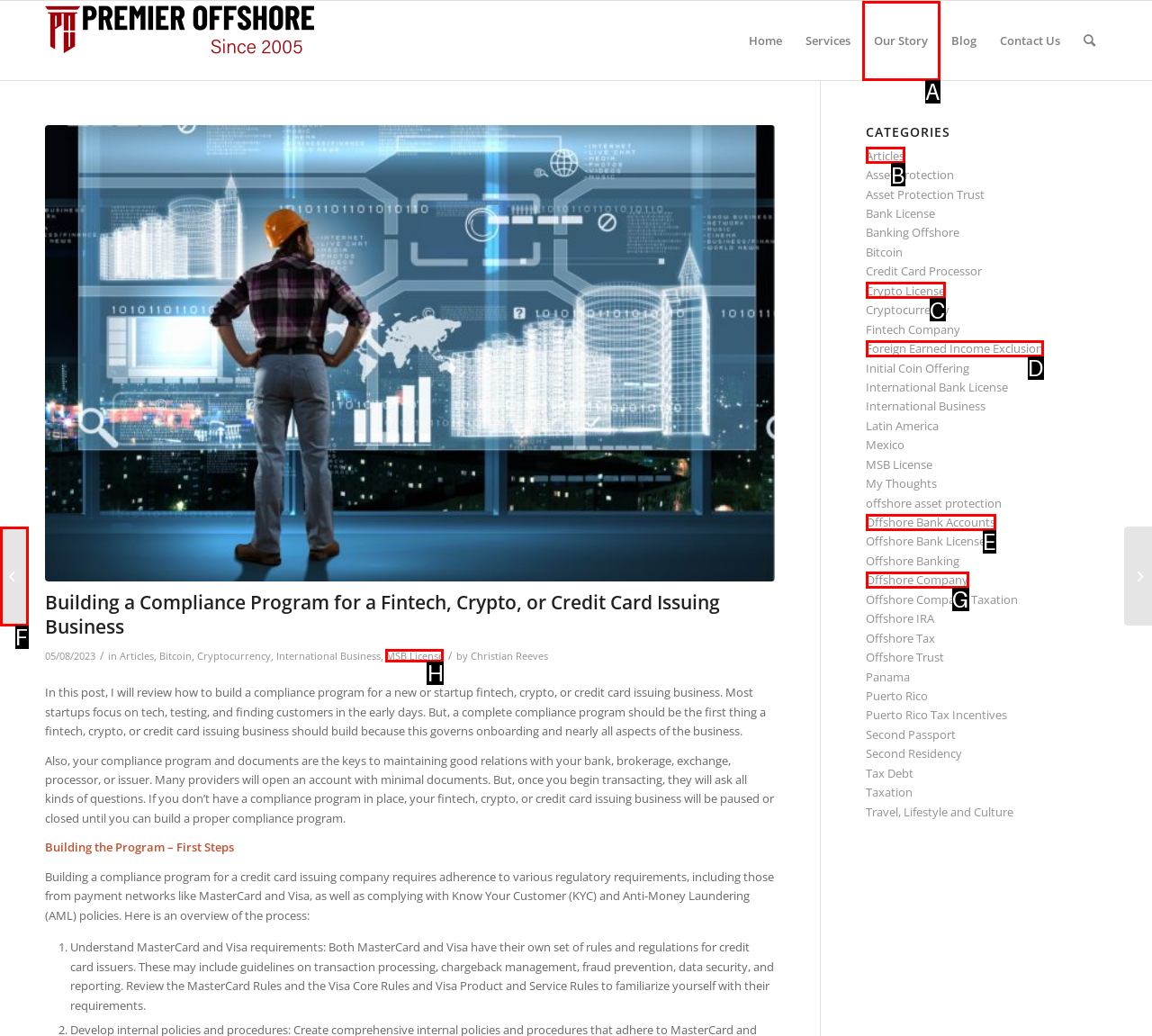Identify which lettered option completes the task: Learn more about 'MSB License'. Provide the letter of the correct choice.

H